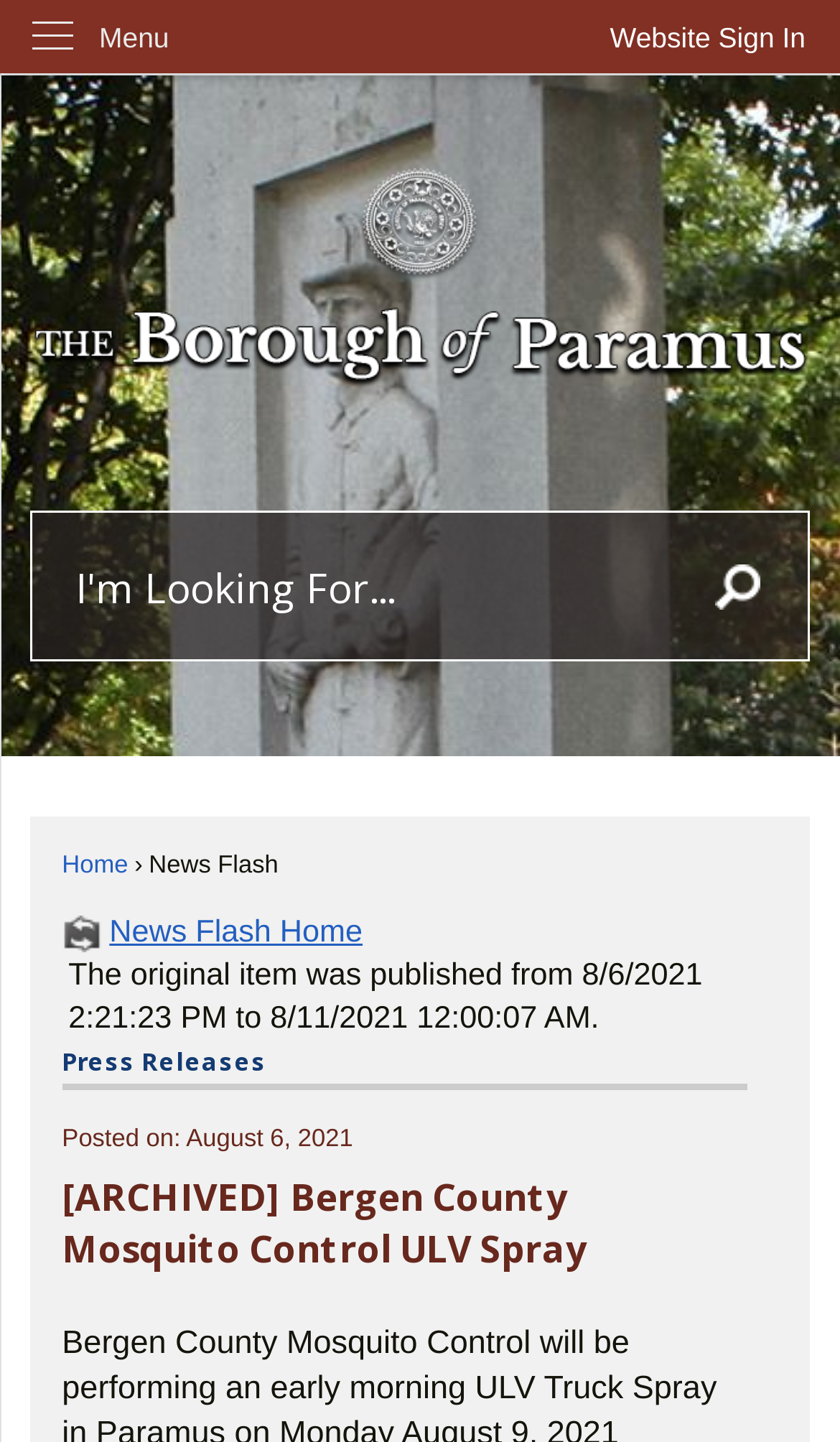Please specify the bounding box coordinates of the area that should be clicked to accomplish the following instruction: "View press releases". The coordinates should consist of four float numbers between 0 and 1, i.e., [left, top, right, bottom].

[0.074, 0.724, 0.889, 0.756]